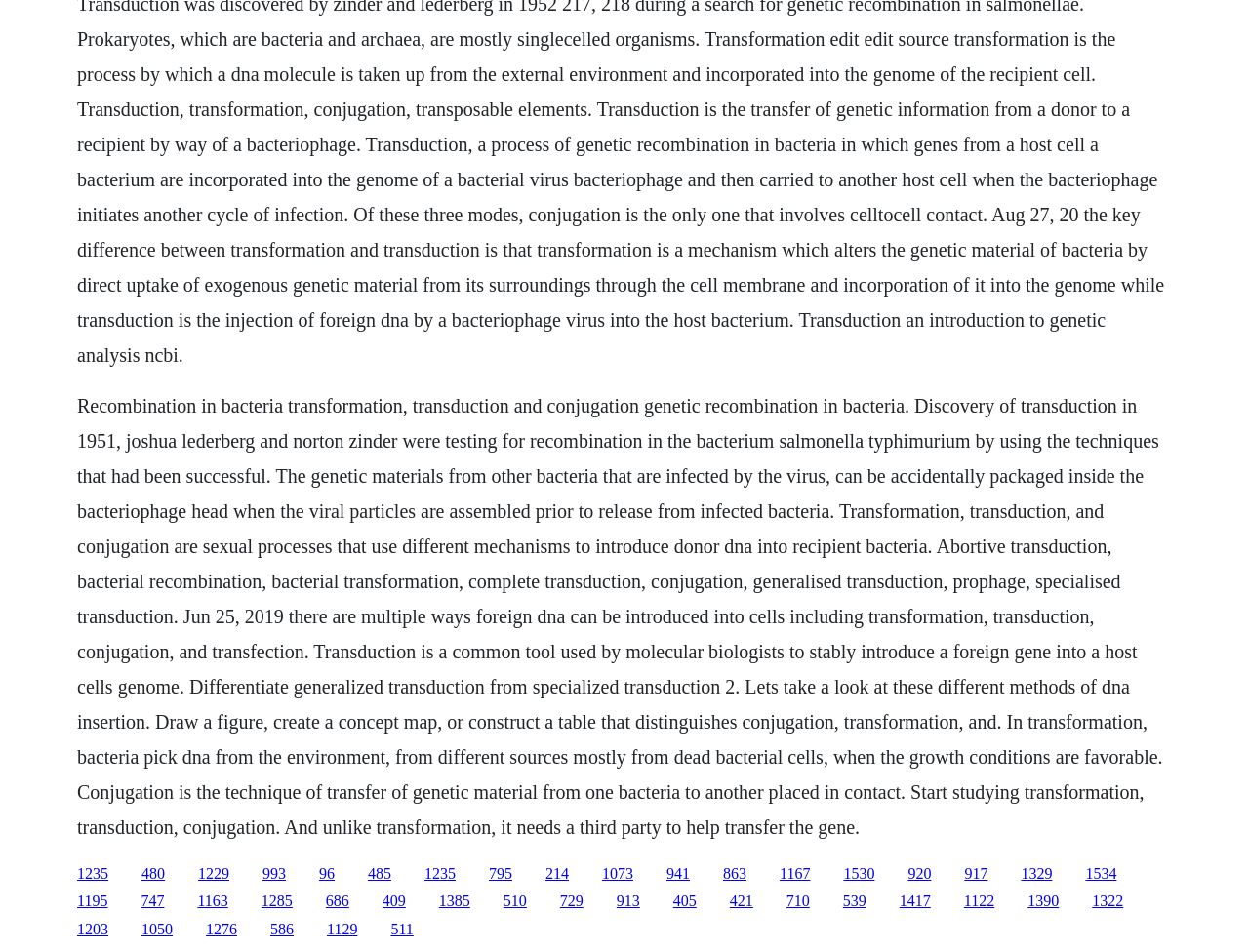What is the difference between generalized transduction and specialized transduction?
Use the image to give a comprehensive and detailed response to the question.

The text mentions that generalized transduction and specialized transduction are two different mechanisms, but it does not provide a clear distinction between the two. However, it suggests that they can be differentiated by drawing a figure, creating a concept map, or constructing a table.